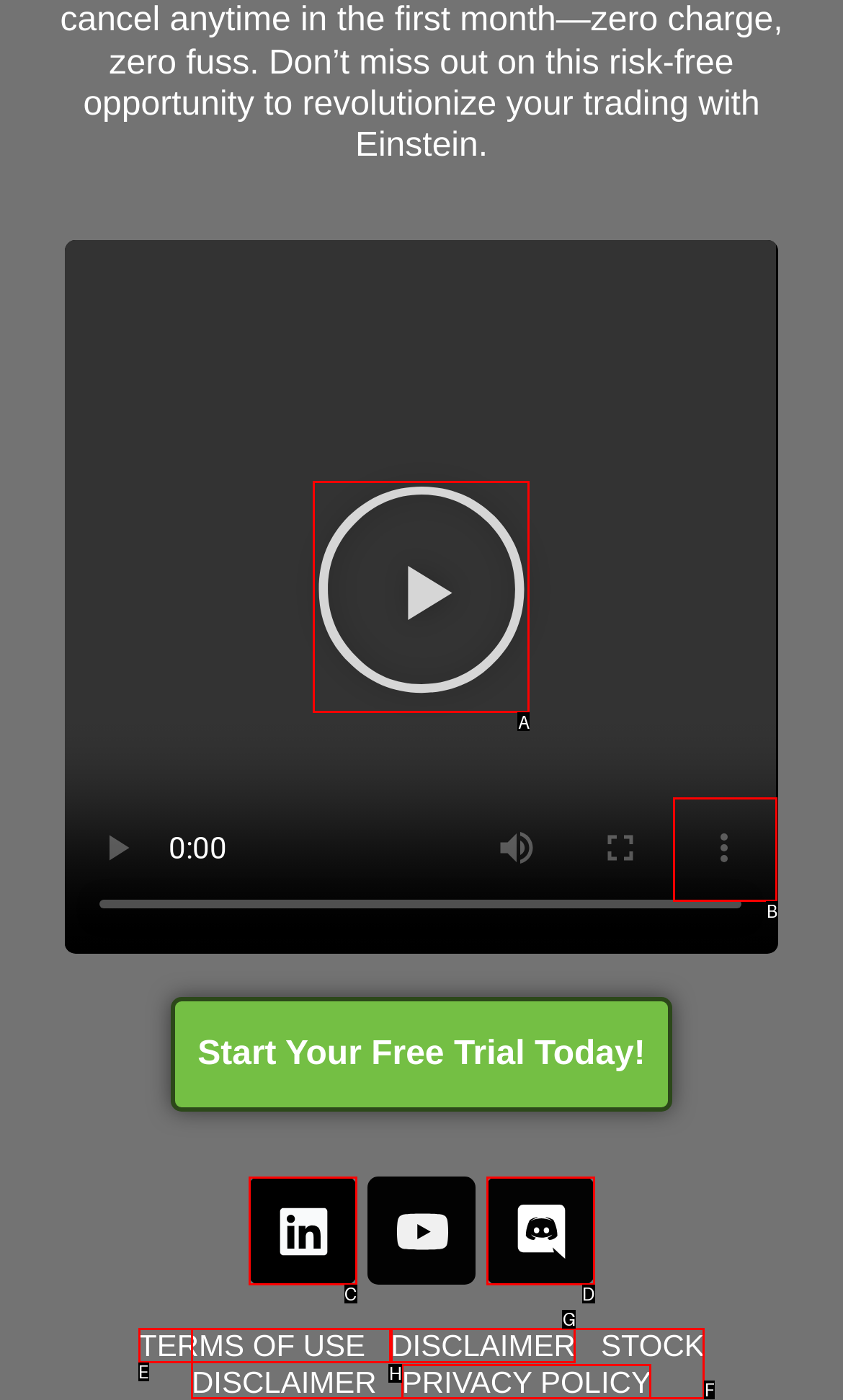Identify the appropriate choice to fulfill this task: show more media controls
Respond with the letter corresponding to the correct option.

B